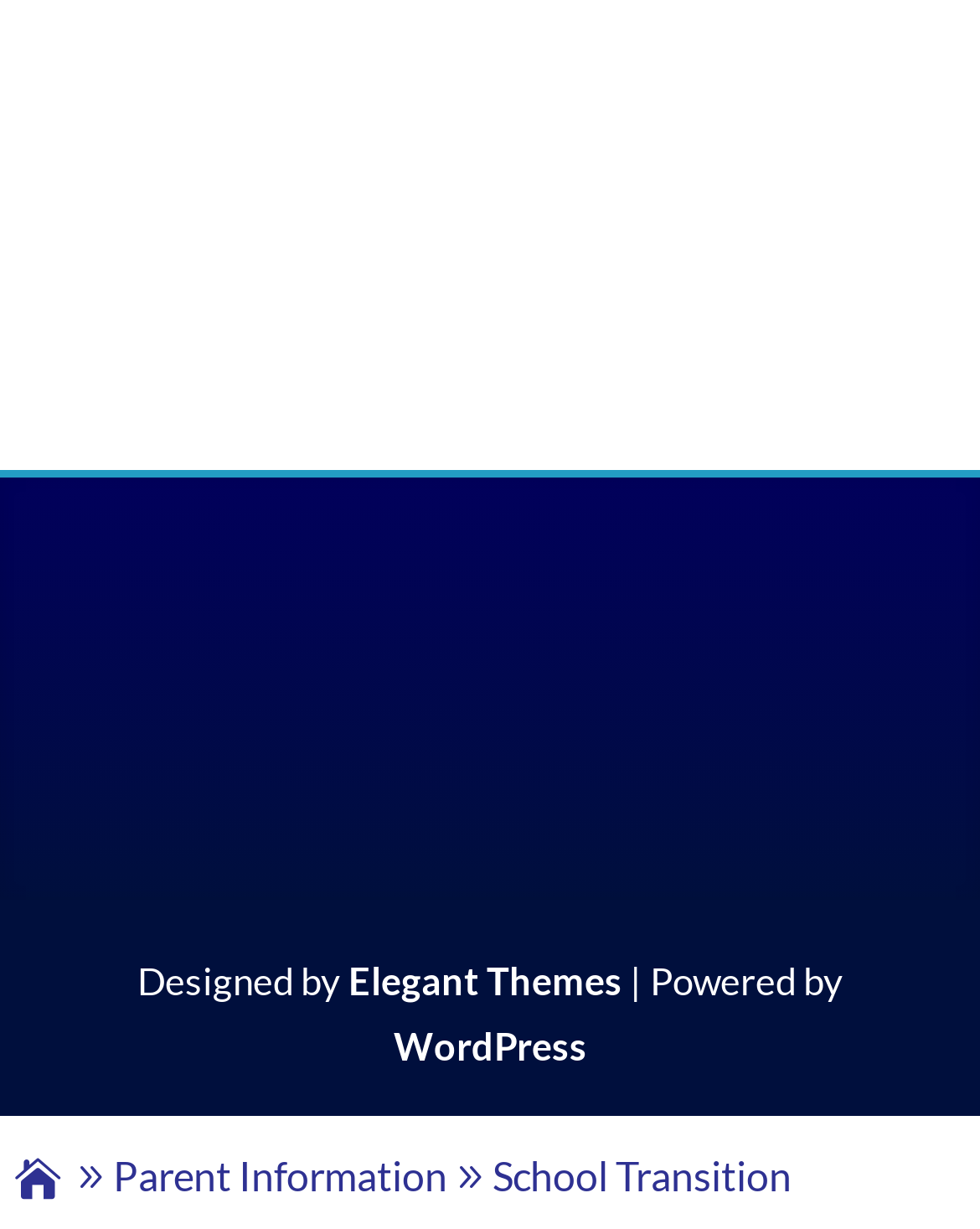Answer the question using only a single word or phrase: 
What is the platform used to power the website?

WordPress